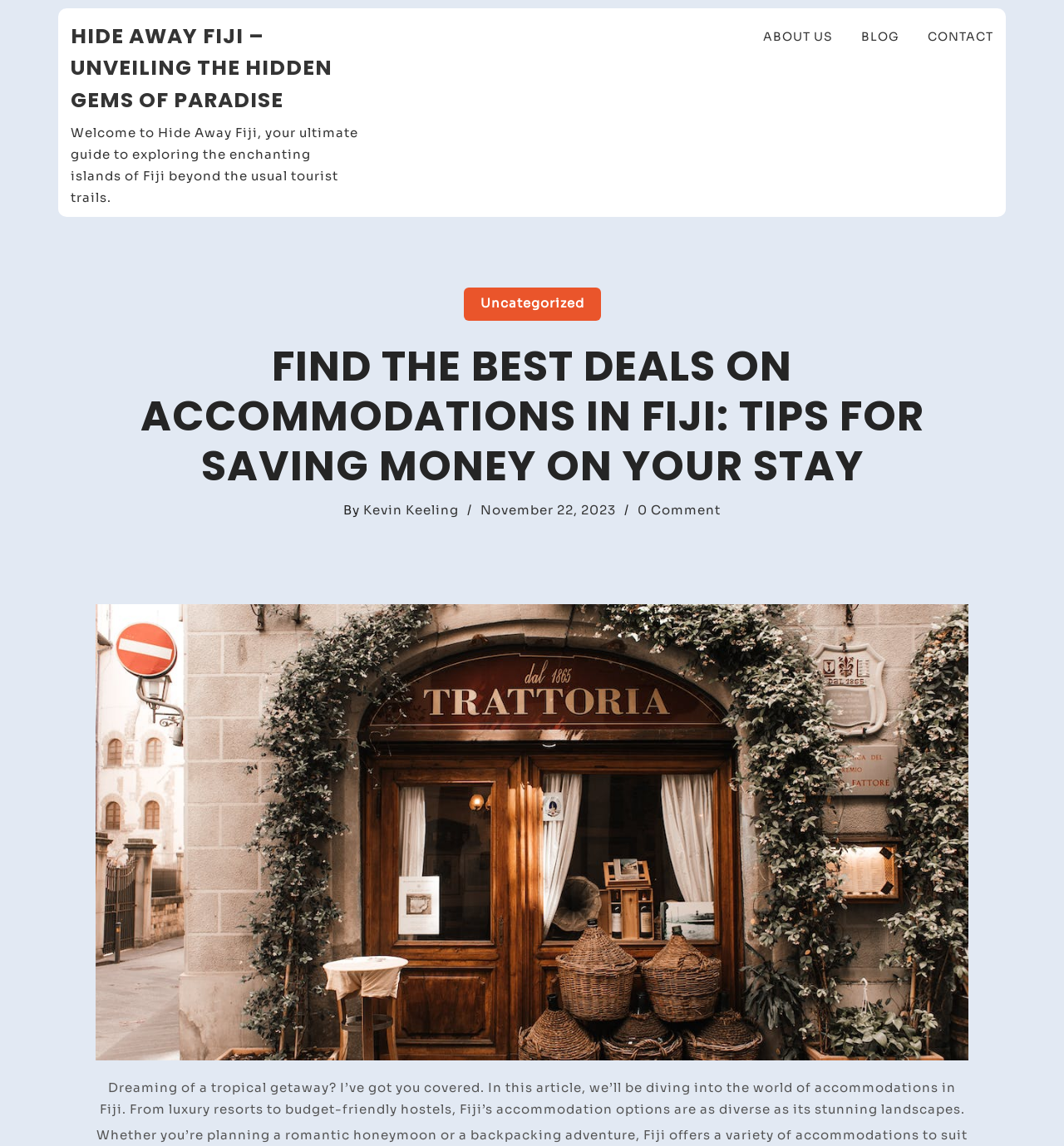Given the element description Contact, specify the bounding box coordinates of the corresponding UI element in the format (top-left x, top-left y, bottom-right x, bottom-right y). All values must be between 0 and 1.

None